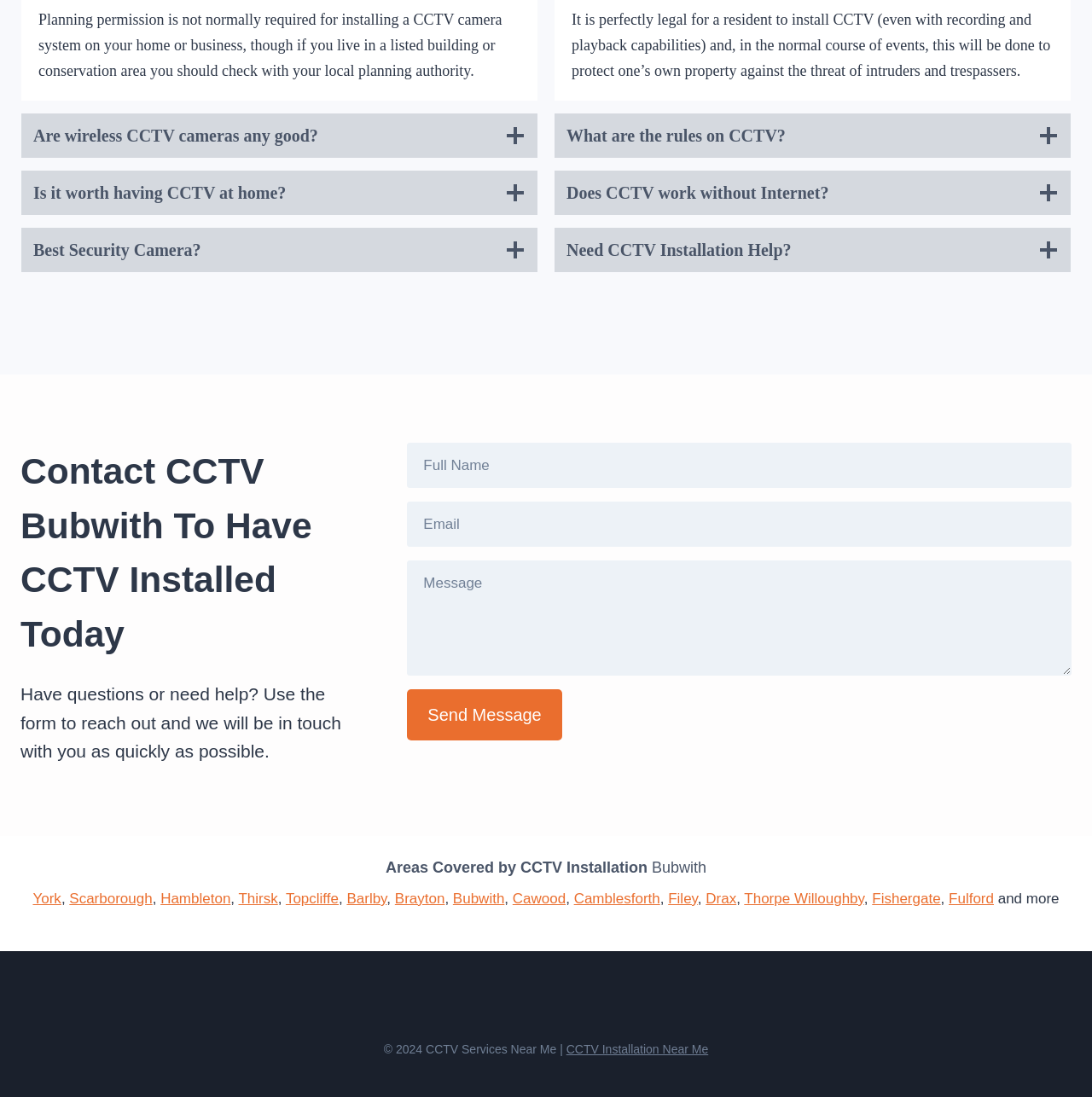Determine the bounding box coordinates of the section I need to click to execute the following instruction: "Fill in the 'Full Name' textbox". Provide the coordinates as four float numbers between 0 and 1, i.e., [left, top, right, bottom].

[0.373, 0.403, 0.981, 0.445]